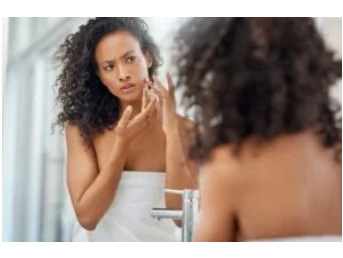Please provide a detailed answer to the question below based on the screenshot: 
What is the importance of the moment captured in the image?

The image highlights the significance of skincare in one's daily routine, particularly for individuals who may struggle with common skin issues such as acne or other skin conditions, and resonates with the themes discussed in various skincare articles.